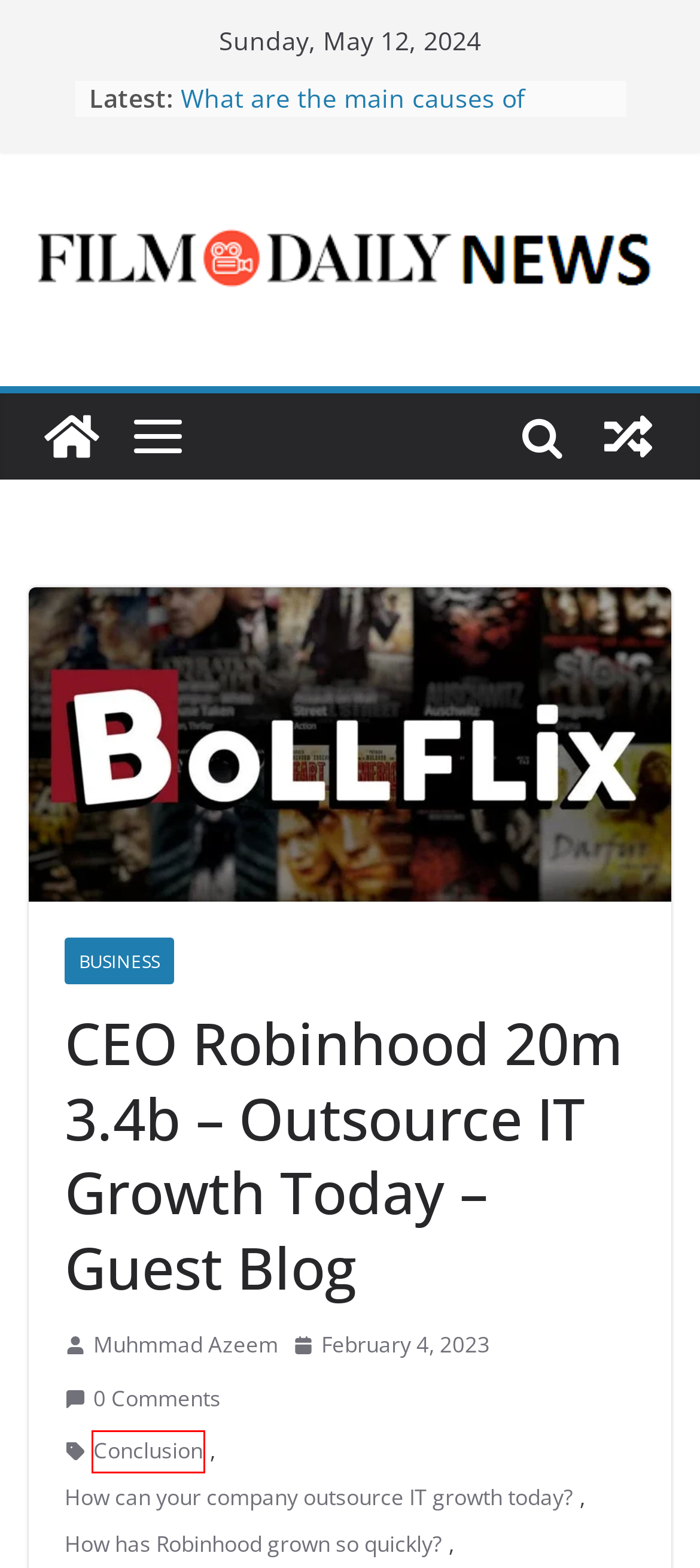Given a webpage screenshot with a red bounding box around a UI element, choose the webpage description that best matches the new webpage after clicking the element within the bounding box. Here are the candidates:
A. Muhmmad Azeem, Author at Film Daily News
B. How can your company outsource IT growth today? Archives - Film Daily News
C. TOP 10 Live Streaming Services Singapore
D. Business Archives - Film Daily News
E. How has Robinhood grown so quickly? Archives - Film Daily News
F. Film Daily News
G. Conclusion Archives - Film Daily News
H. Jio Rockers Telugu, Tamil movies 2022, Jiorockers Telugu movie

G